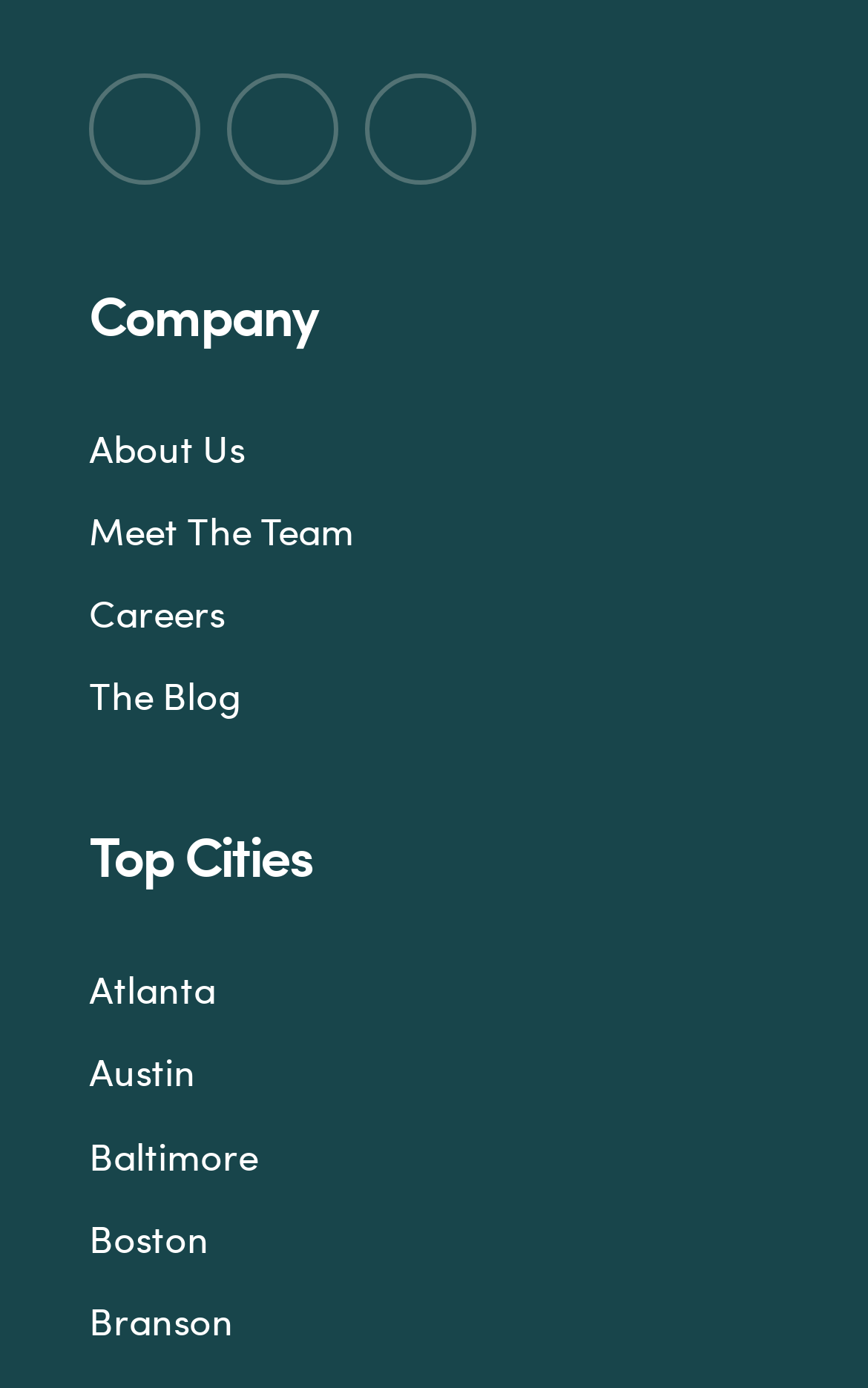Identify the bounding box coordinates of the region I need to click to complete this instruction: "explore Atlanta".

[0.103, 0.693, 0.249, 0.732]